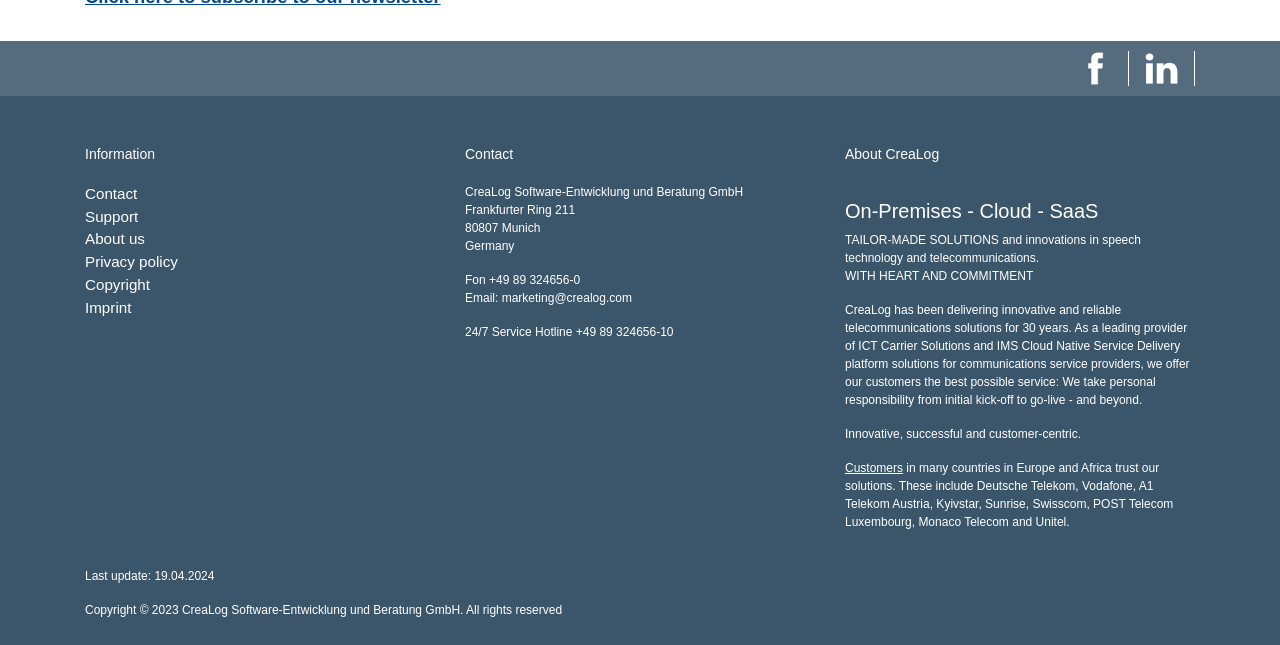Specify the bounding box coordinates of the element's region that should be clicked to achieve the following instruction: "Read about lifestyle". The bounding box coordinates consist of four float numbers between 0 and 1, in the format [left, top, right, bottom].

None